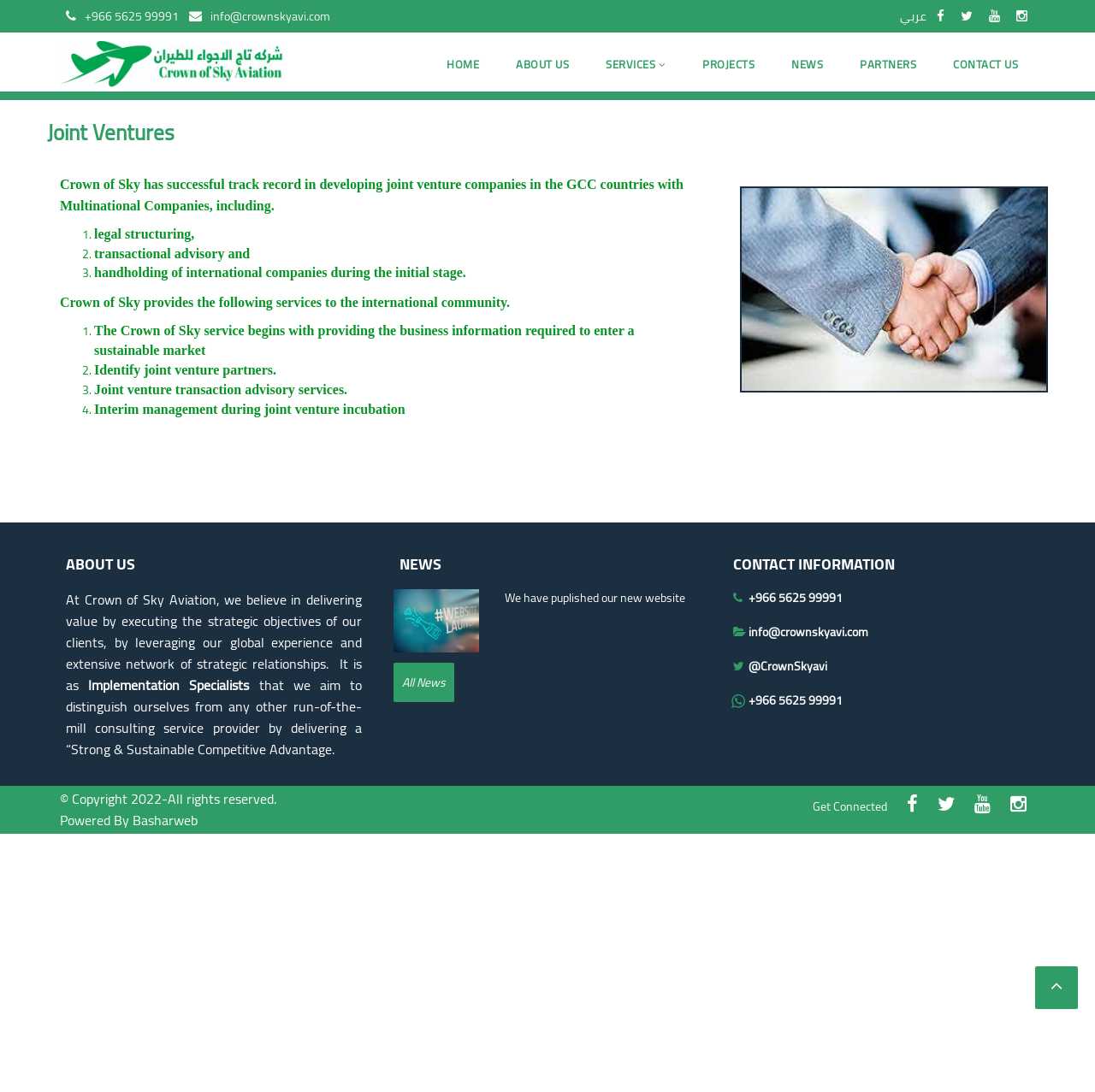Determine the bounding box coordinates for the region that must be clicked to execute the following instruction: "Follow CrownSkyavi on social media".

[0.828, 0.719, 0.838, 0.752]